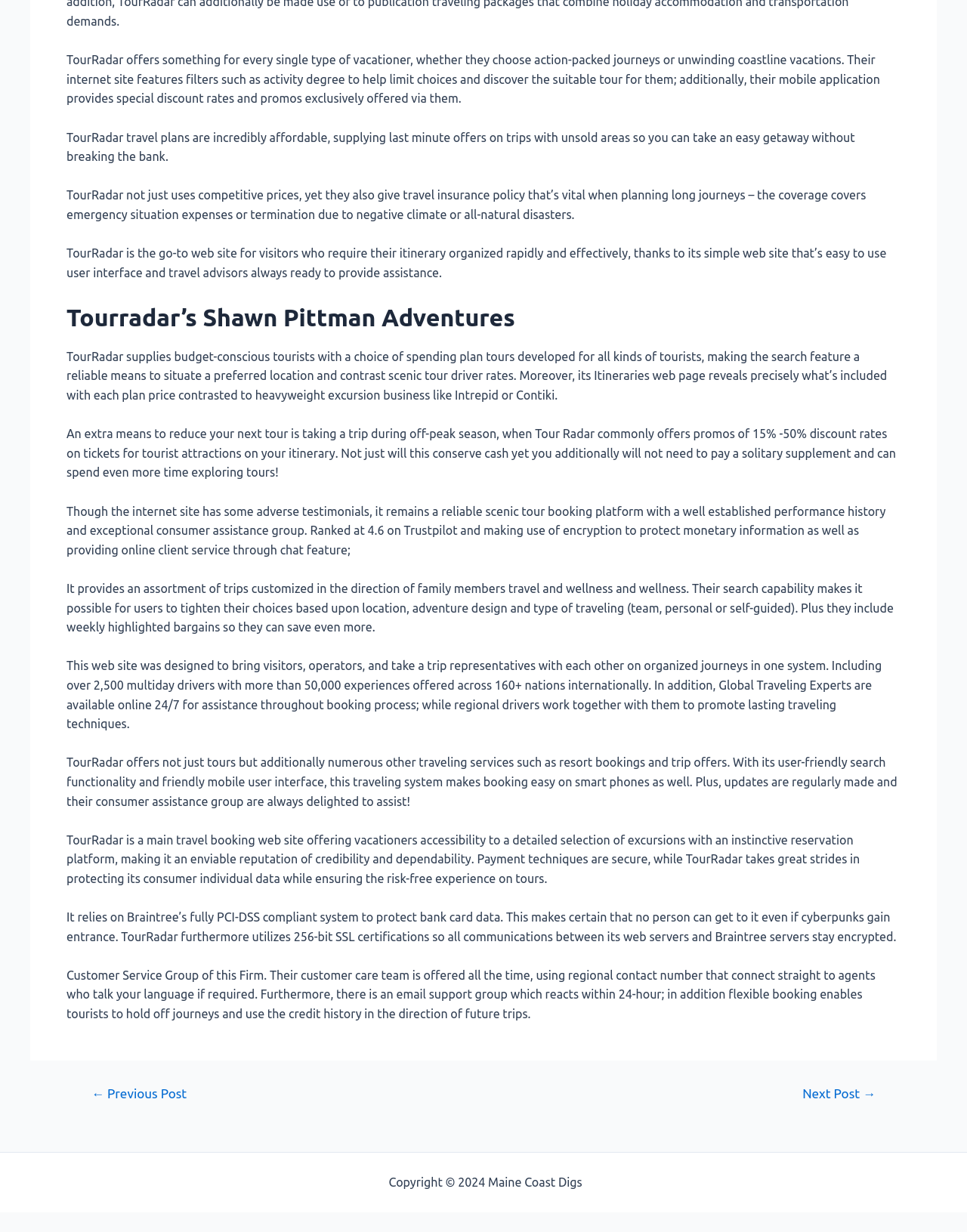Using the webpage screenshot, locate the HTML element that fits the following description and provide its bounding box: "Sitemap".

[0.605, 0.954, 0.651, 0.965]